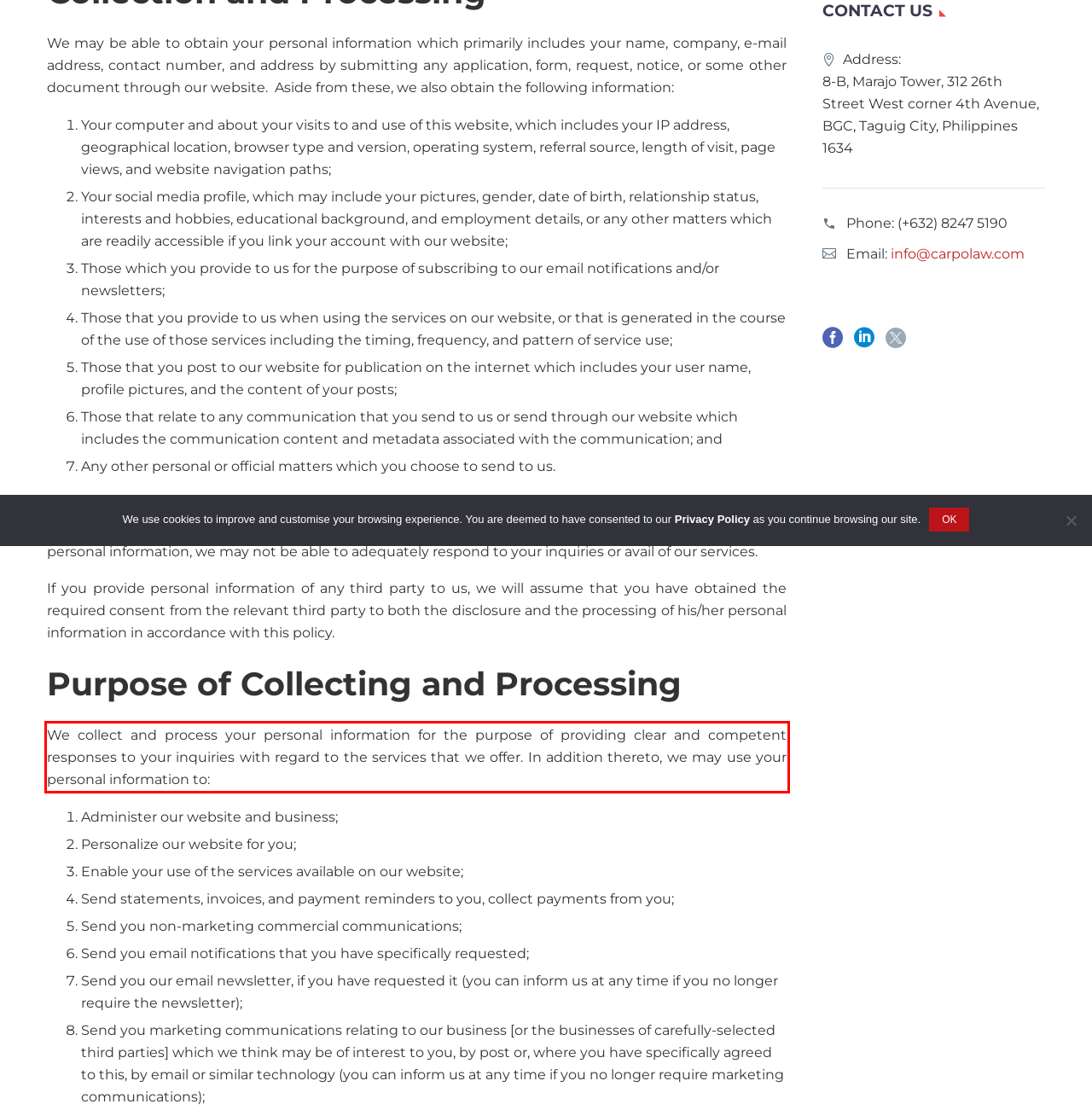Examine the screenshot of the webpage, locate the red bounding box, and generate the text contained within it.

We collect and process your personal information for the purpose of providing clear and competent responses to your inquiries with regard to the services that we offer. In addition thereto, we may use your personal information to: